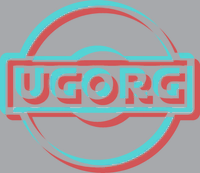Identify and describe all the elements present in the image.

The image features the stylized logo of "UGORG," prominently displayed within a circular design. The letters "UGORG" are bold and centered, highlighted in eye-catching colors, creating a vibrant effect that draws attention. This logo represents the brand associated with cannabis seeds, emphasizing its unique identity in the market. It's set against a neutral grey background, enhancing the logo's visual impact. This image forms part of a promotional context likely aimed at informing customers about the brand's offerings.